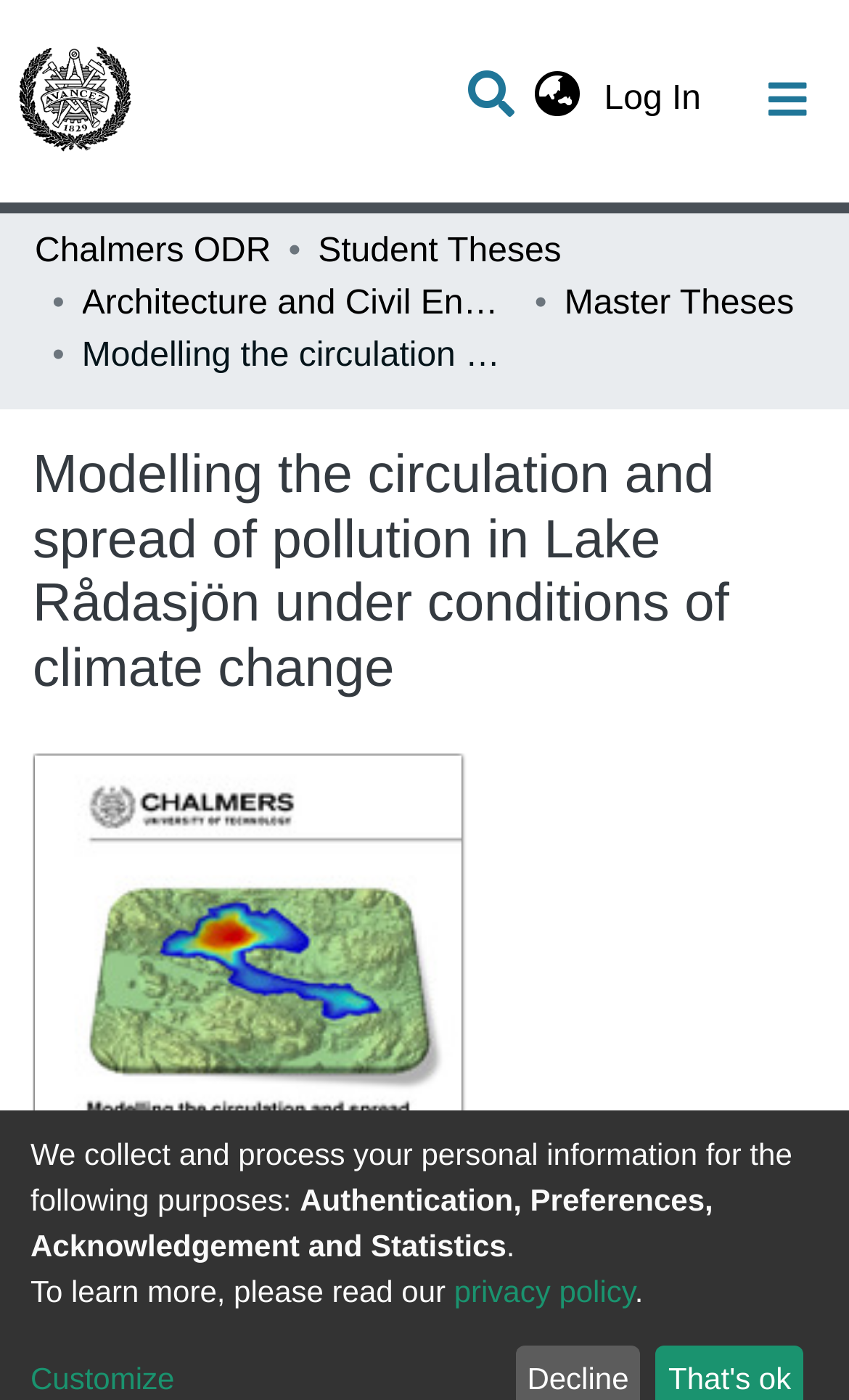Could you determine the bounding box coordinates of the clickable element to complete the instruction: "Switch language"? Provide the coordinates as four float numbers between 0 and 1, i.e., [left, top, right, bottom].

[0.612, 0.053, 0.701, 0.09]